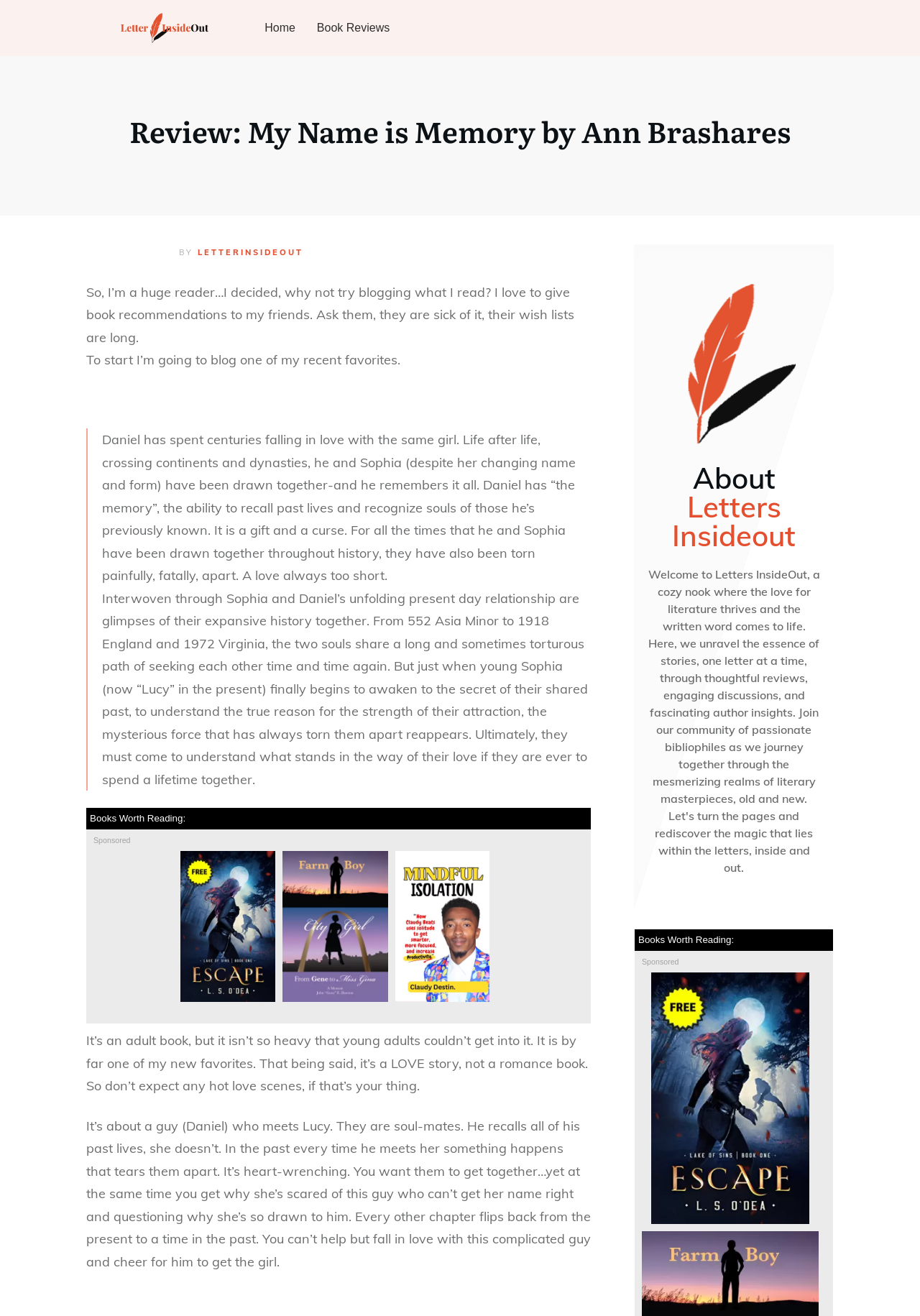Can you specify the bounding box coordinates of the area that needs to be clicked to fulfill the following instruction: "Explore the 'About Letters Insideout' section"?

[0.704, 0.352, 0.891, 0.418]